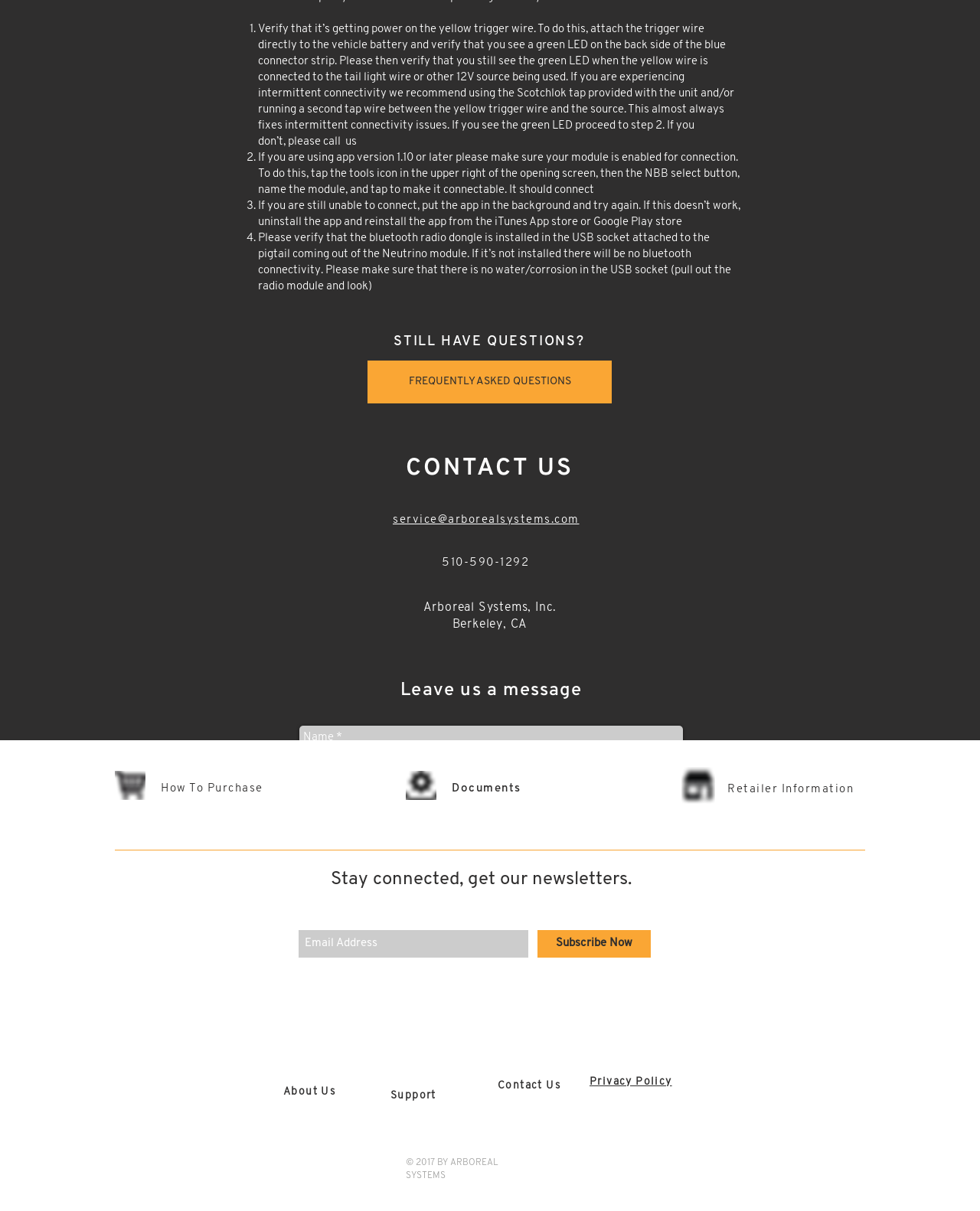Find the bounding box coordinates of the element to click in order to complete the given instruction: "Click the 'Send' button."

[0.663, 0.755, 0.697, 0.774]